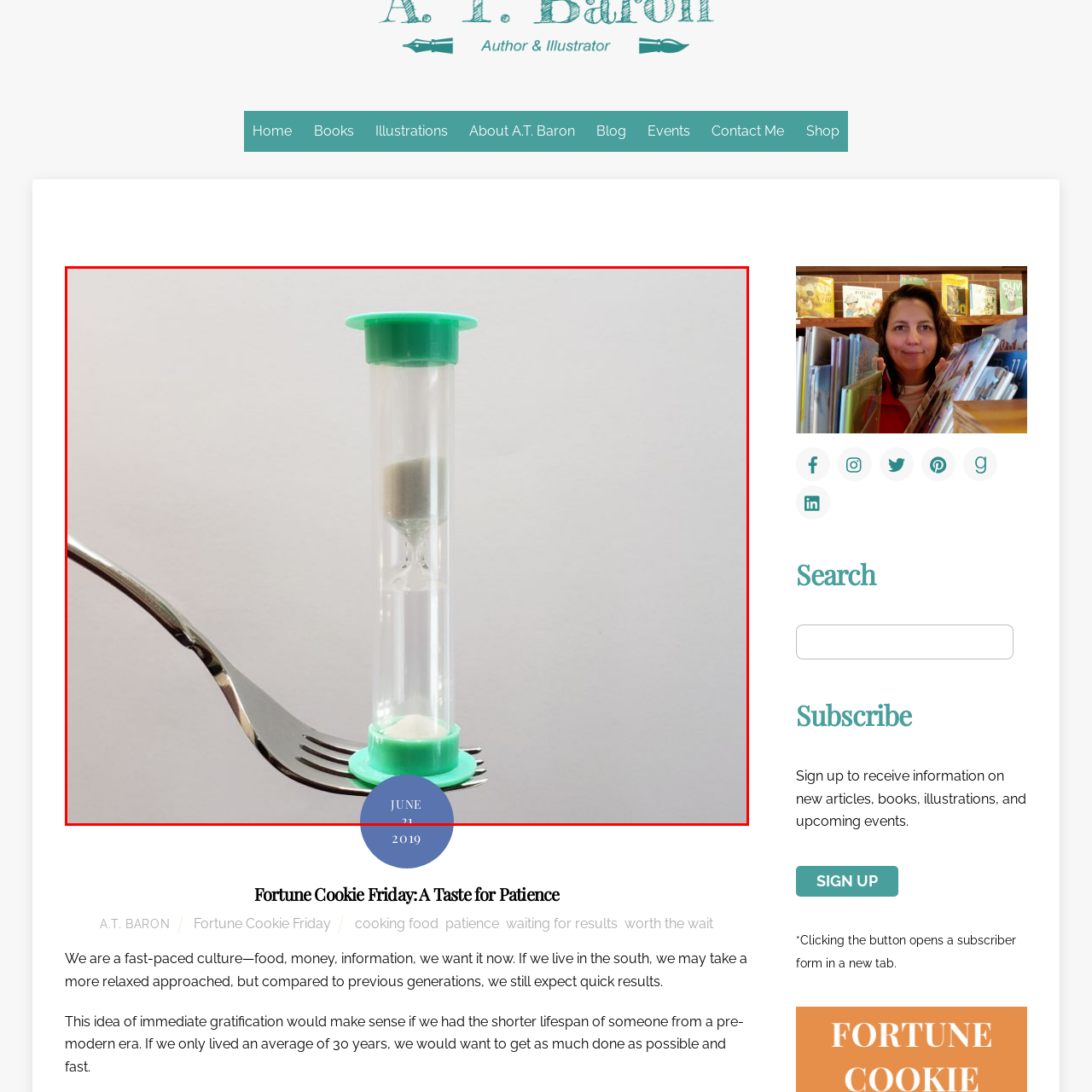View the area enclosed by the red box, What is the color of the hourglass's end caps? Respond using one word or phrase.

Vibrant green